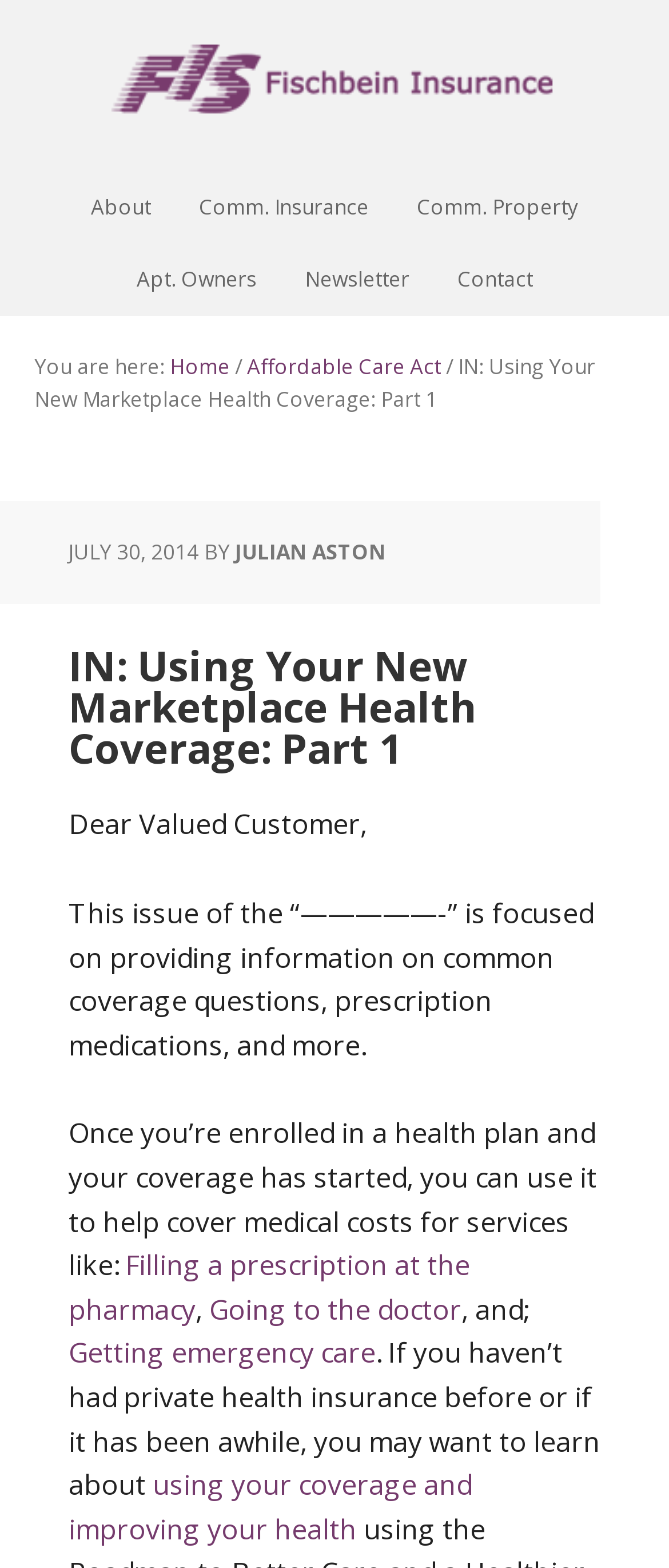Please specify the bounding box coordinates of the element that should be clicked to execute the given instruction: 'Go to About'. Ensure the coordinates are four float numbers between 0 and 1, expressed as [left, top, right, bottom].

[0.105, 0.109, 0.256, 0.155]